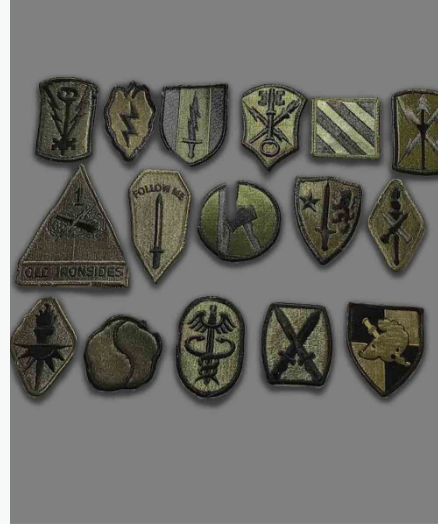Explain the details of the image you are viewing.

This image showcases a collection of military insignia patches arranged in a grid pattern against a neutral gray background. Each patch features distinctive designs, including emblems, symbols, and text representing various military units or themes. Prominent patches include a triangular "Old Ironsides" patch and various shield shapes featuring swords, lightning bolts, and other military insignia. The patches are primarily in shades of green and black, reflecting a traditional military color palette. These insignia serve to signify unit allegiance, rank, and achievements, making them significant both for personal expression and as symbols of service.